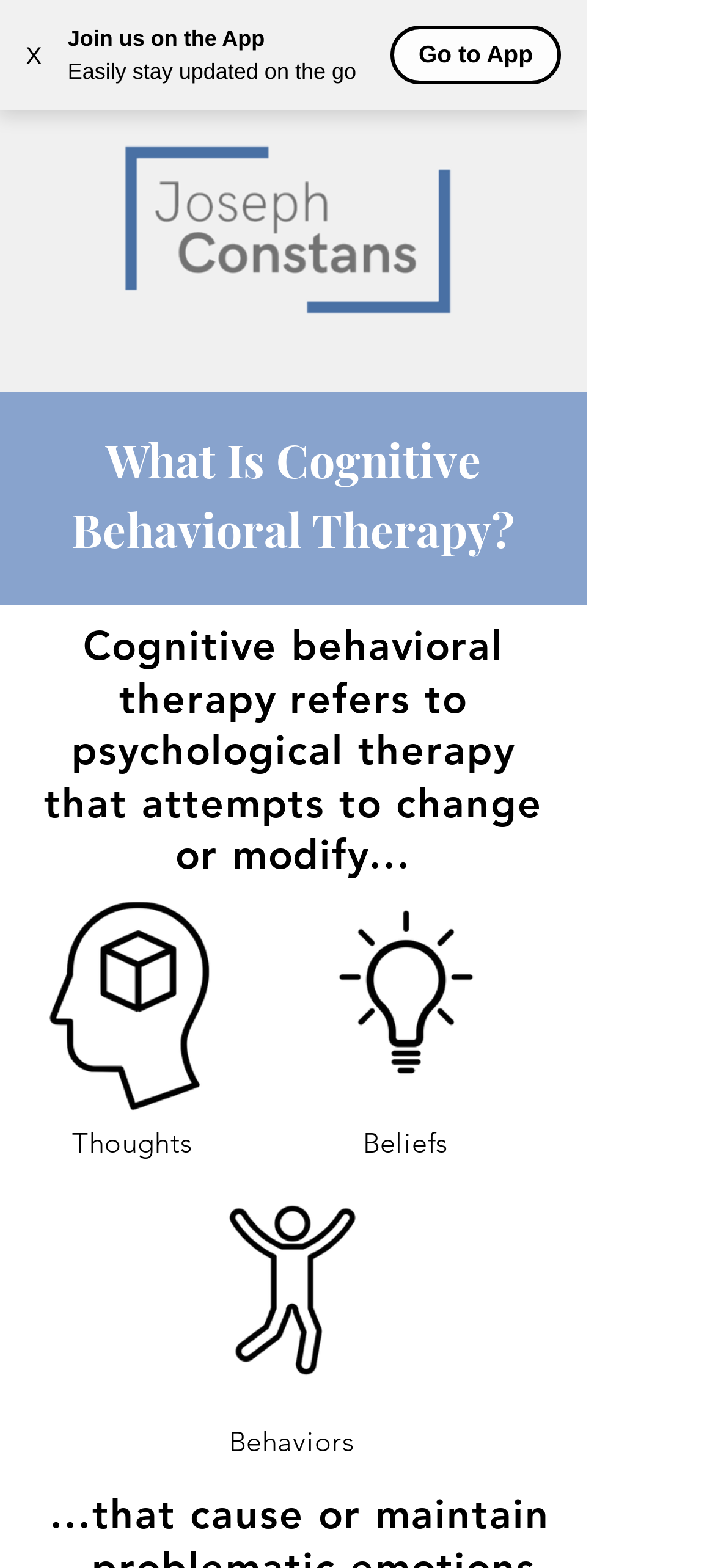What is depicted in the image above the 'What Is Cognitive Behavioral Therapy?' heading?
Please use the image to deliver a detailed and complete answer.

The image above the 'What Is Cognitive Behavioral Therapy?' heading is 'noun_Thought_2574867.png', which depicts a person thinking, representing the concept of thoughts in Cognitive Behavioral Therapy.